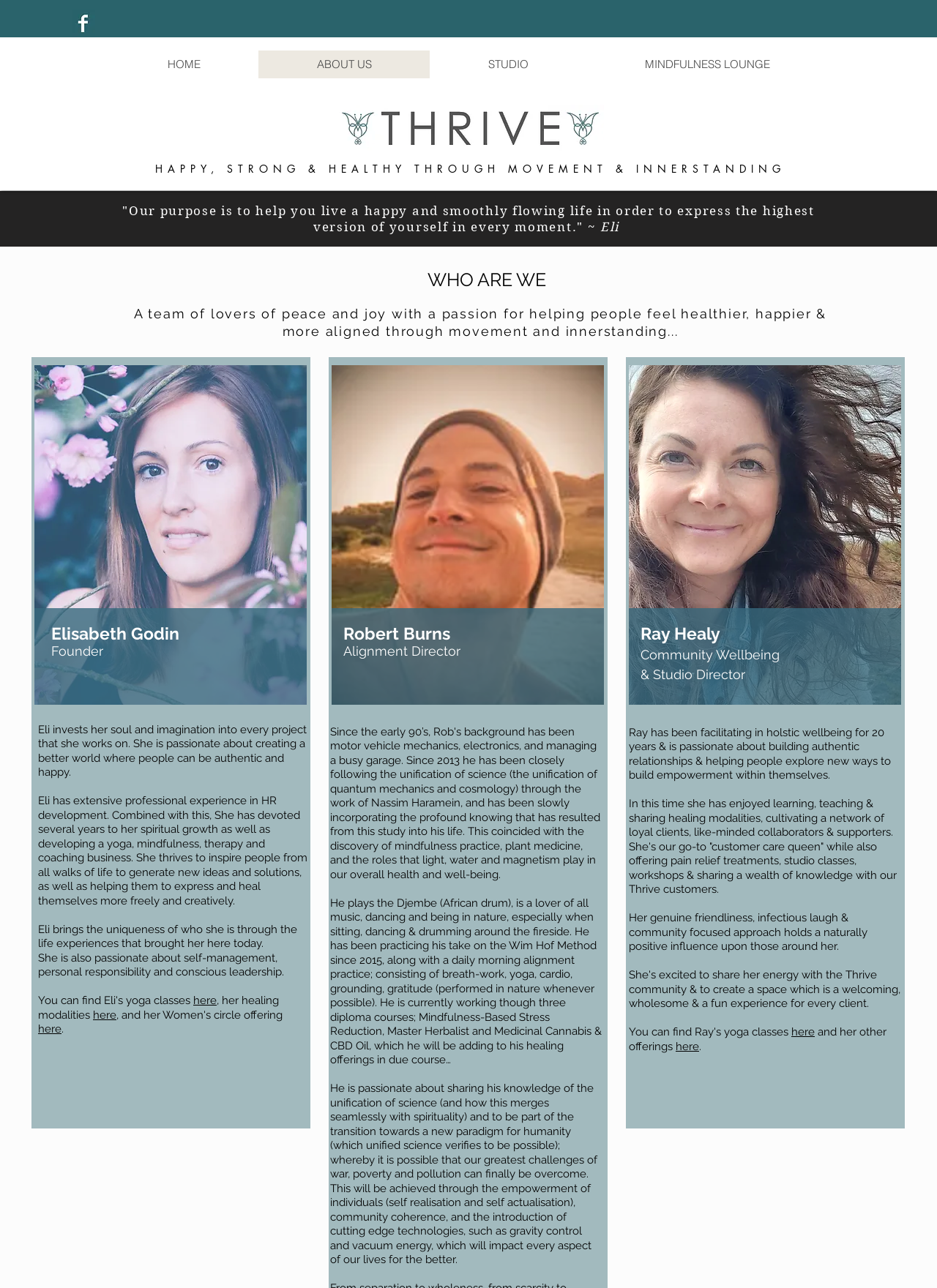Based on the element description: "MINDFULNESS LOUNGE", identify the UI element and provide its bounding box coordinates. Use four float numbers between 0 and 1, [left, top, right, bottom].

[0.626, 0.039, 0.883, 0.061]